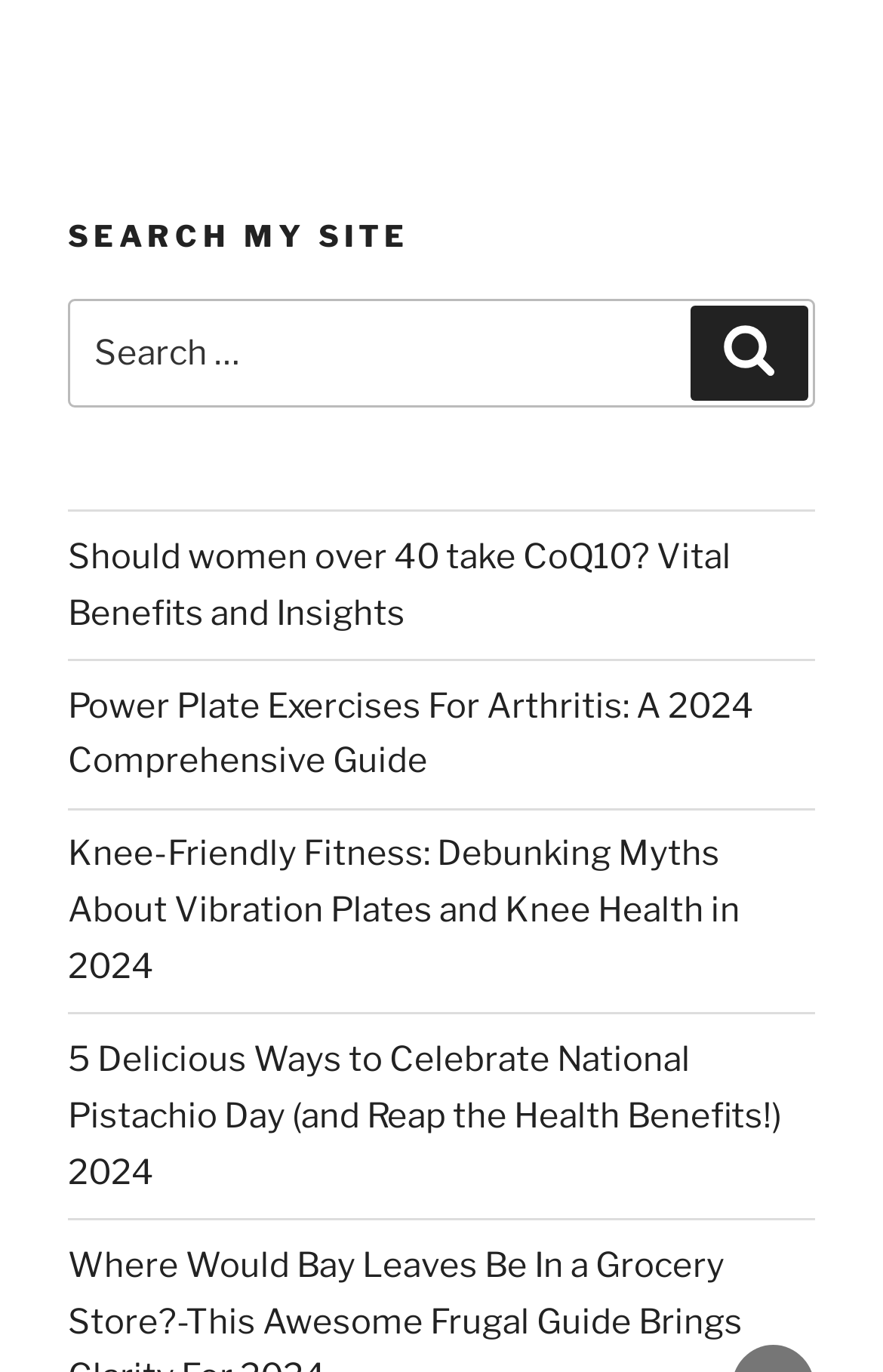Write a detailed summary of the webpage.

The webpage is focused on health and wellness, with a search bar at the top, allowing users to search the site. The search bar is positioned near the top left corner of the page, with a "Search for:" label and a search box next to it. A "Search" button is located to the right of the search box.

Below the search bar, there are four article links, each with a descriptive title. The first article is about the benefits of CoQ10 for women over 40, positioned near the top left of the page. The second article is about Power Plate exercises for arthritis, located below the first article. The third article debunks myths about vibration plates and knee health, positioned below the second article. The fourth article is about celebrating National Pistachio Day and its health benefits, located at the bottom left of the page.

All the article links are aligned to the left side of the page, with a consistent spacing between them. The overall layout is organized, making it easy to navigate and find relevant information on health and wellness topics.